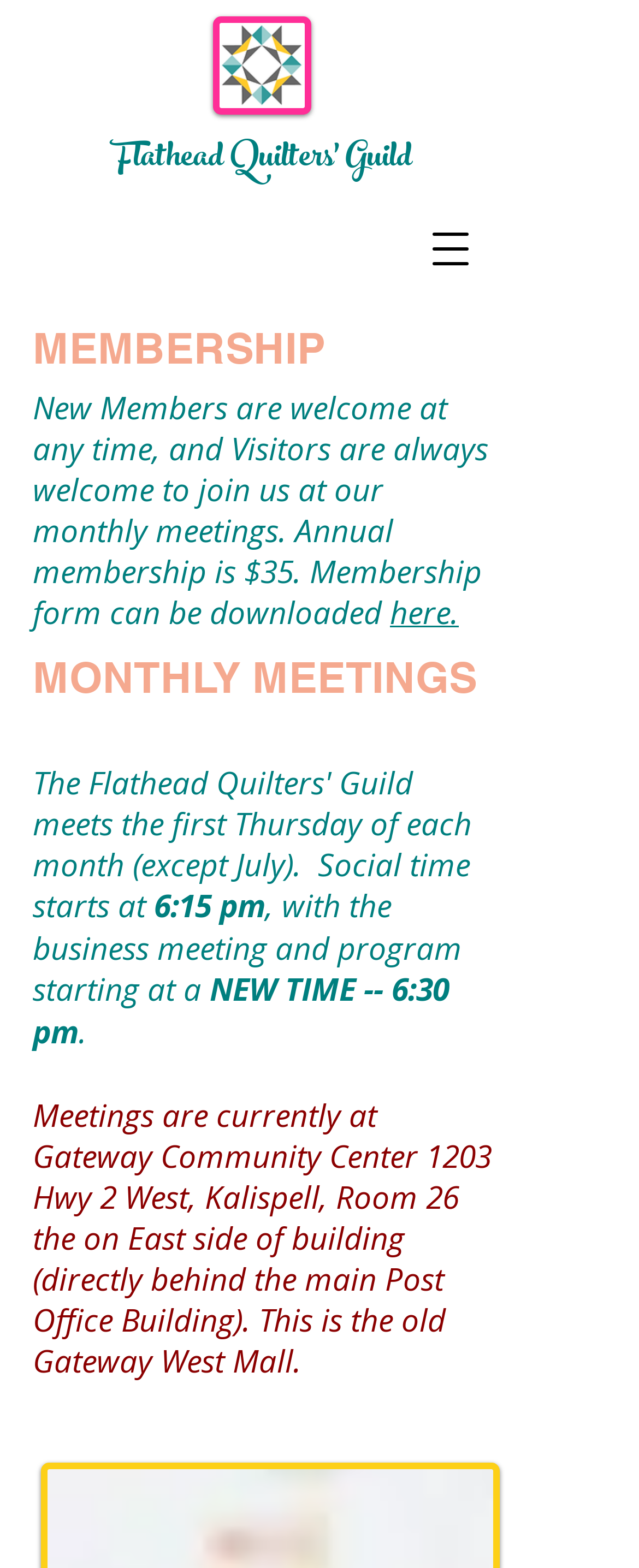Is there a link to download the membership form?
Please provide a full and detailed response to the question.

I found the answer by looking at the link element with the text 'here', which is mentioned in the context of downloading the membership form, indicating that it is a link to download the form.